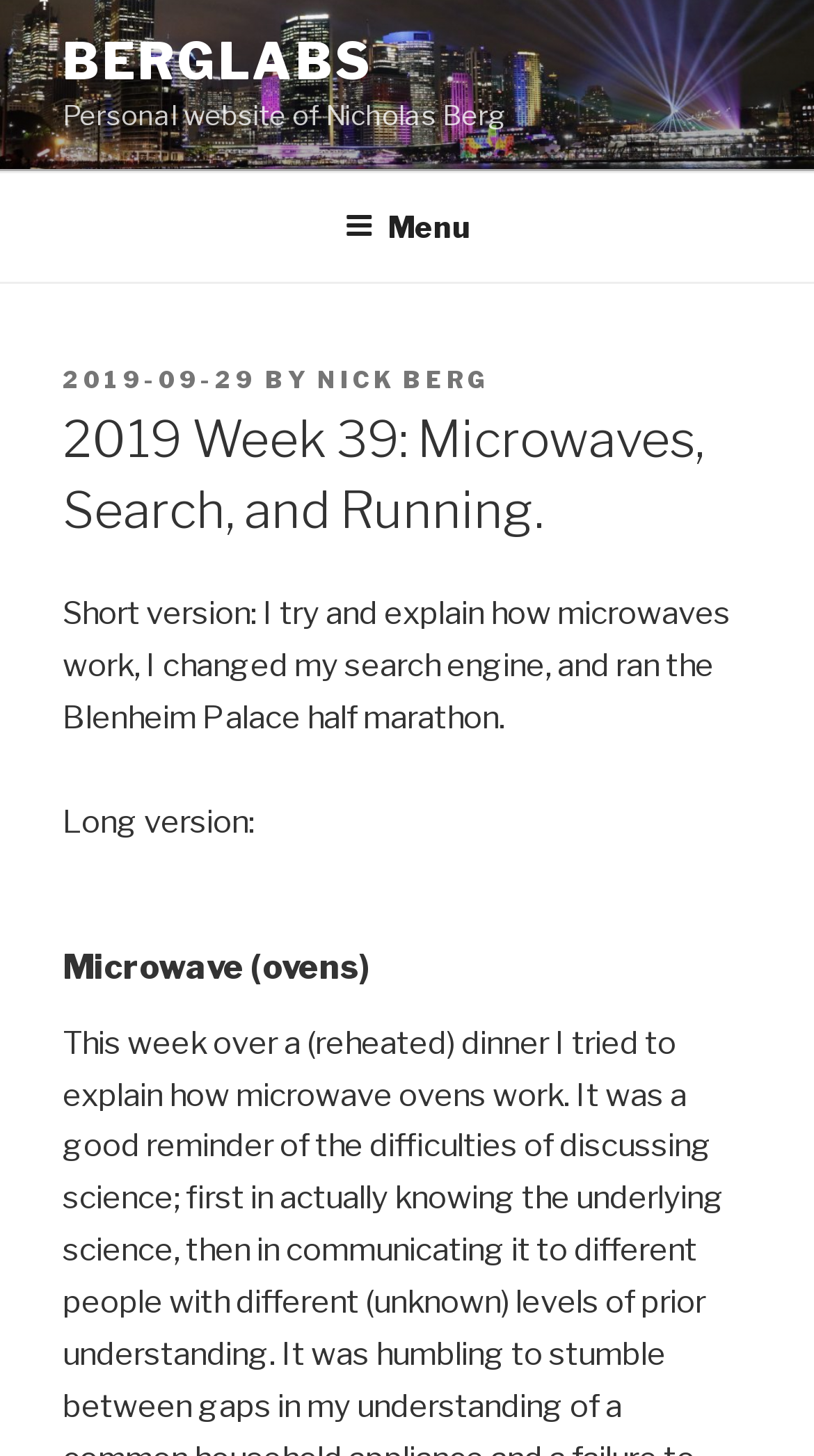Determine the bounding box for the described UI element: "BergLabs".

[0.077, 0.022, 0.457, 0.063]